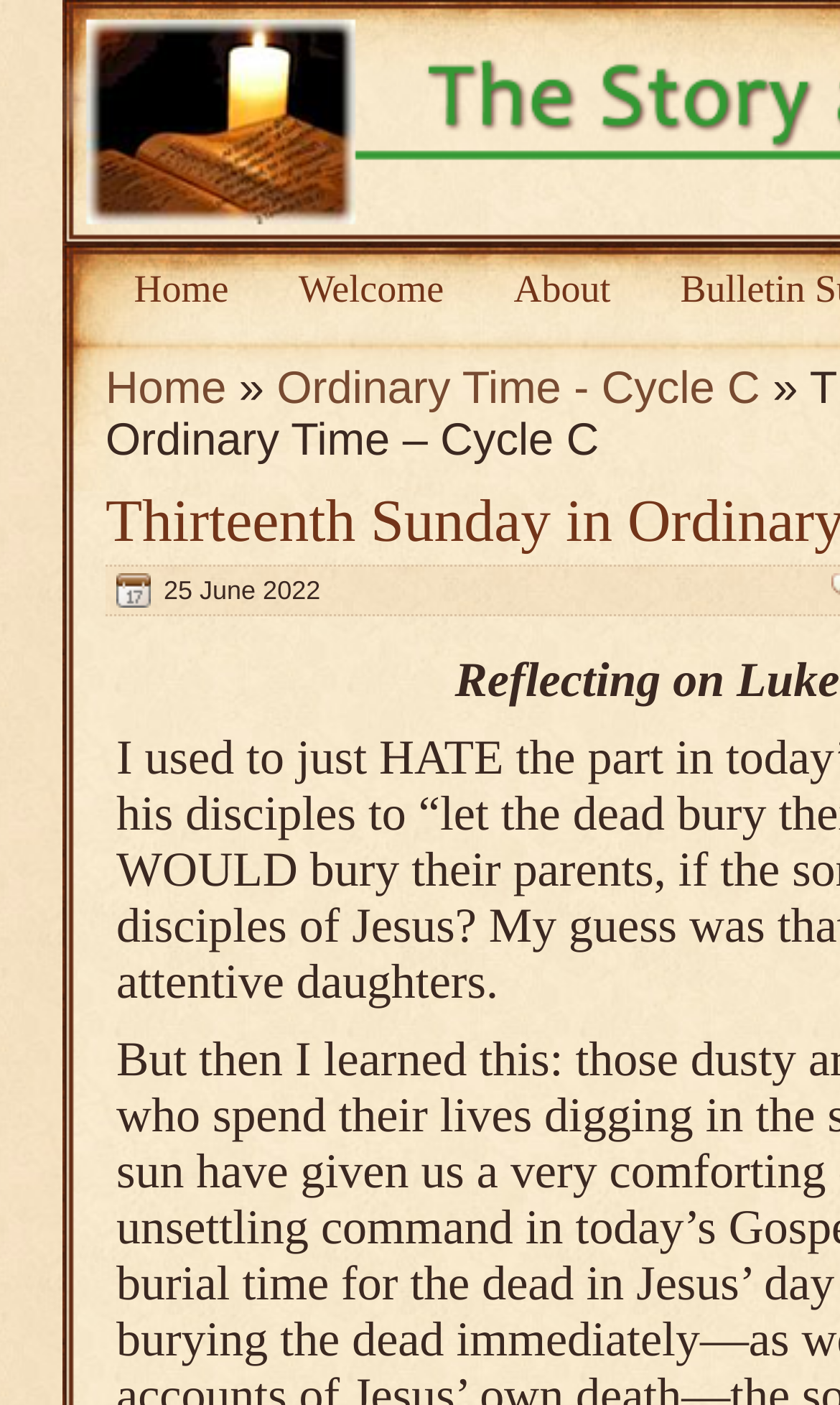Provide a short answer to the following question with just one word or phrase: What is the name of the current cycle?

Cycle C